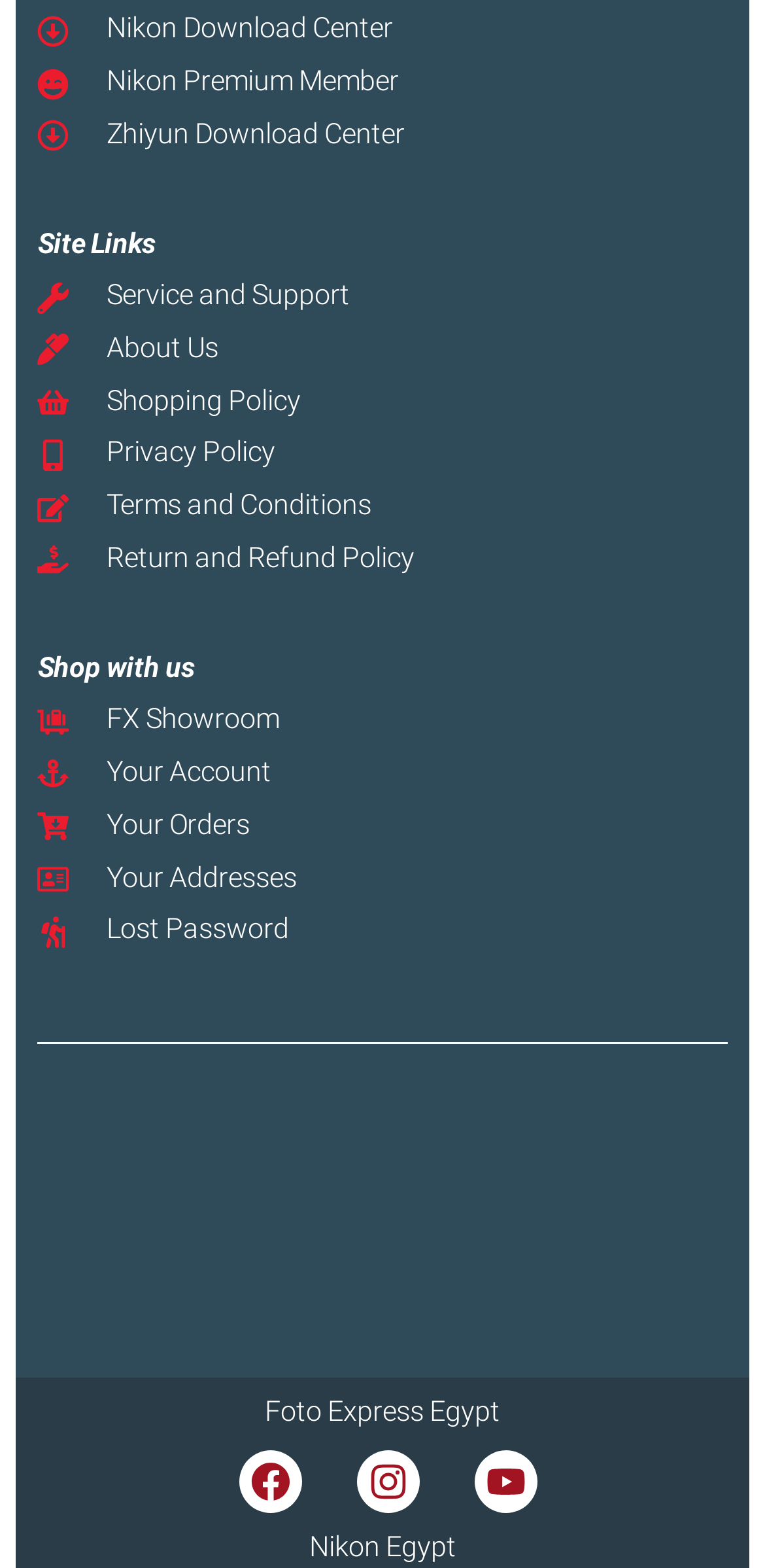Determine the bounding box coordinates of the clickable element to achieve the following action: 'view your orders'. Provide the coordinates as four float values between 0 and 1, formatted as [left, top, right, bottom].

[0.049, 0.515, 0.951, 0.539]